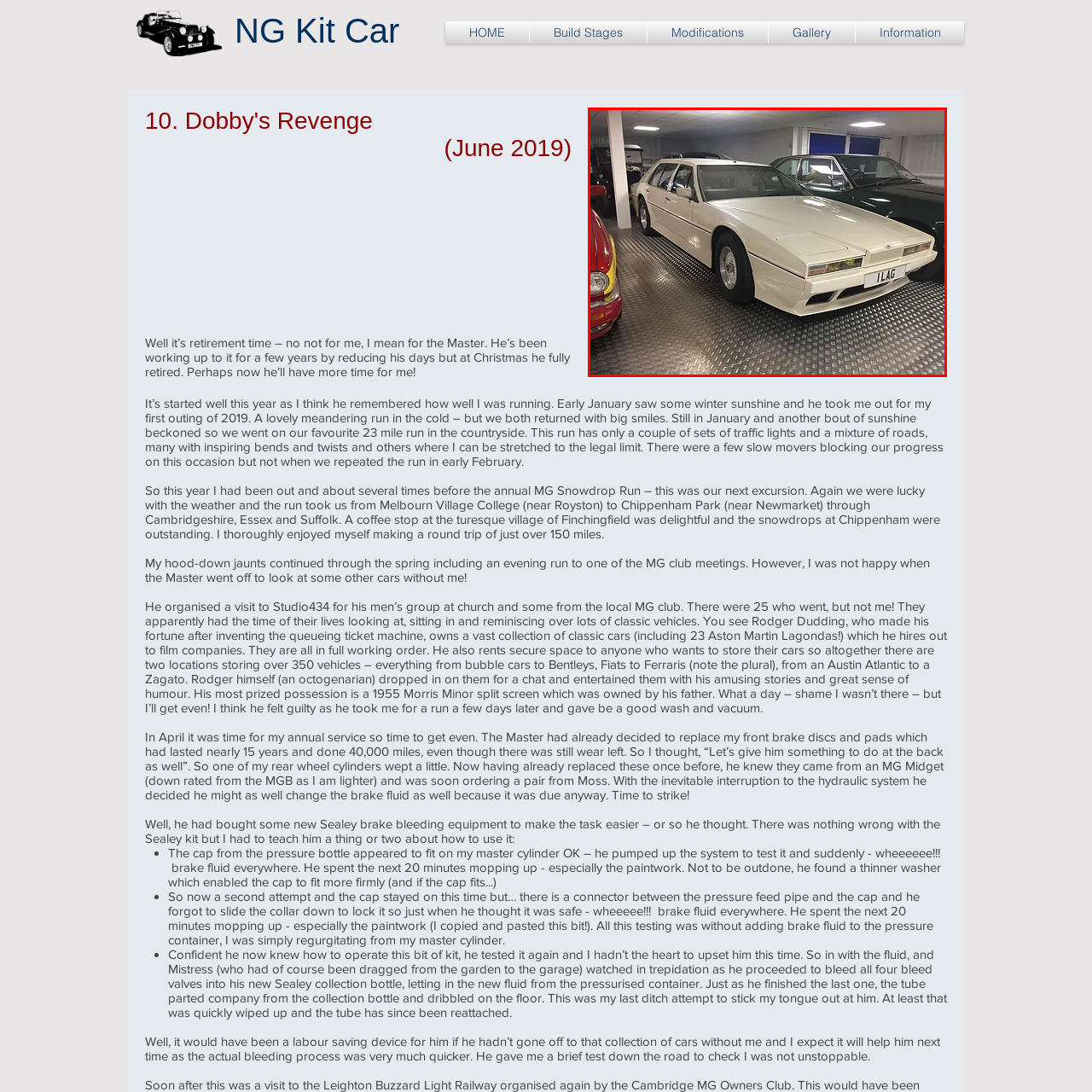Inspect the image within the red box and provide a detailed and thorough answer to the following question: How many doors does the Aston Martin Lagonda have?

The caption describes the Lagonda as having a spacious four-door configuration, which implies that the car has four doors.